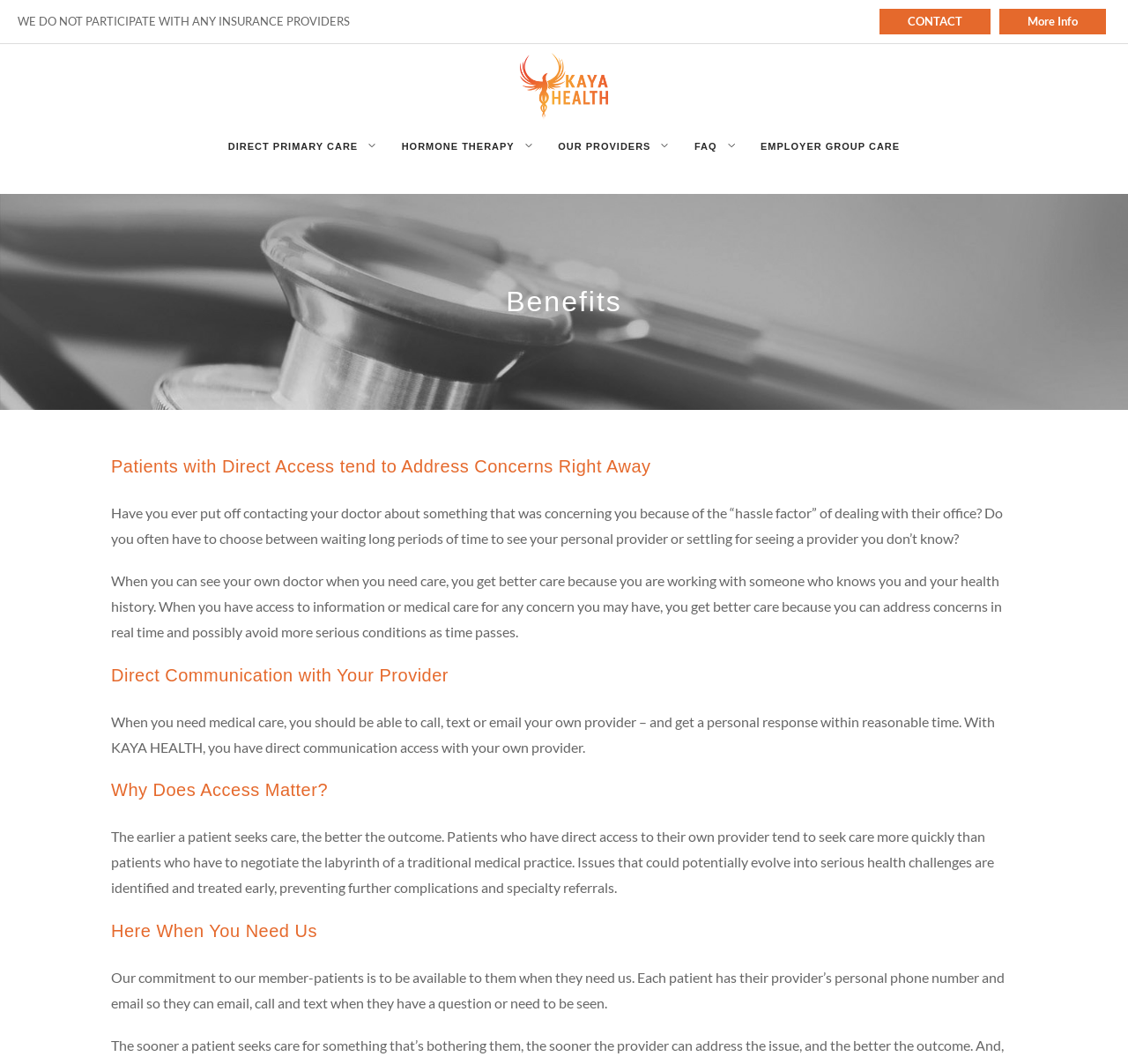Please find the bounding box coordinates of the element that you should click to achieve the following instruction: "View FAQ". The coordinates should be presented as four float numbers between 0 and 1: [left, top, right, bottom].

[0.6, 0.121, 0.651, 0.154]